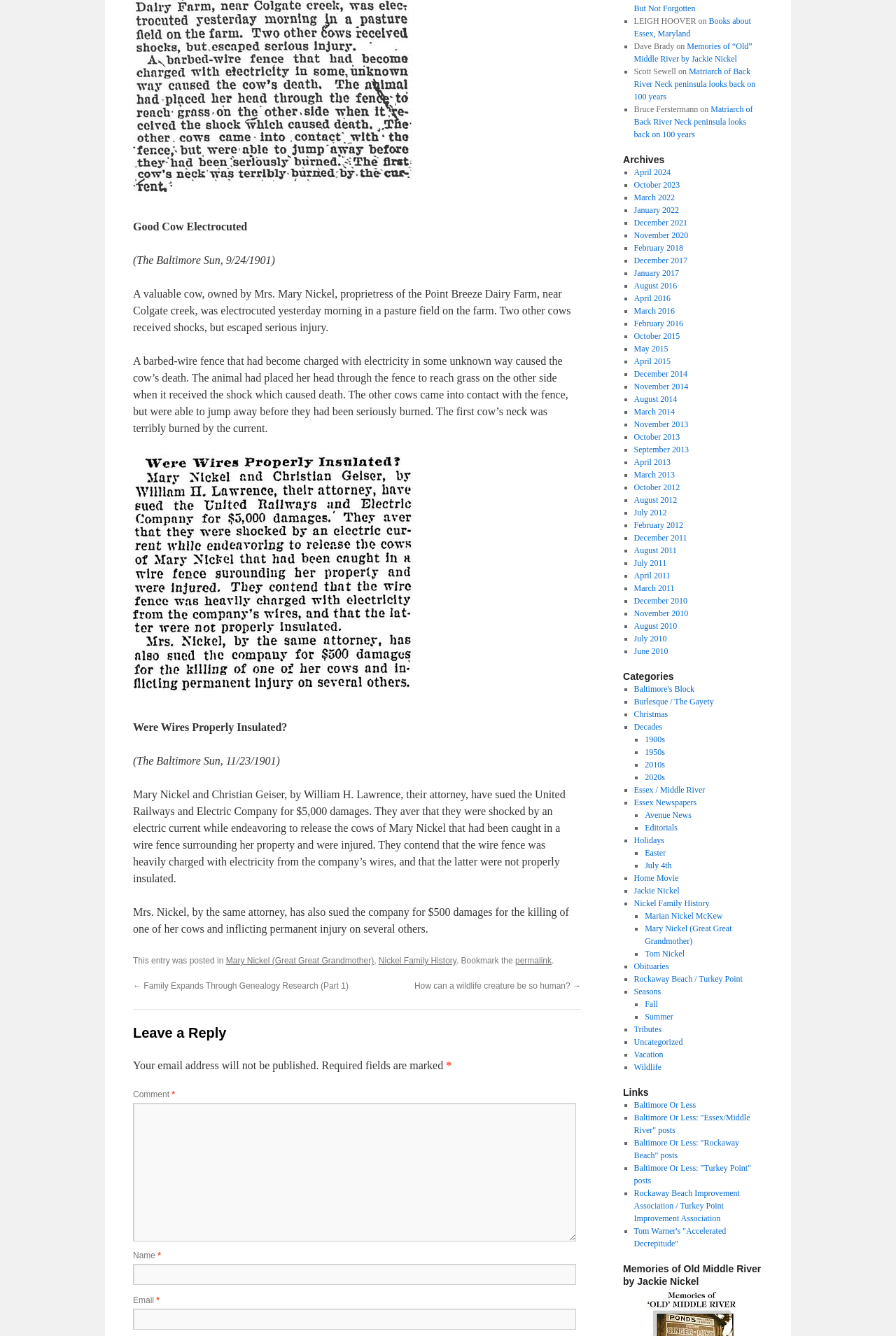Determine the bounding box for the UI element described here: "Burlesque / The Gayety".

[0.707, 0.521, 0.797, 0.529]